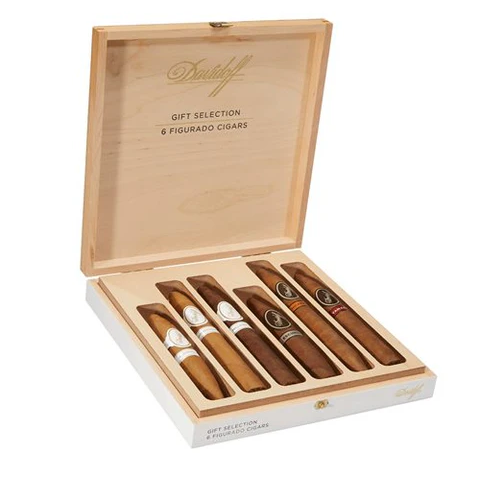What is the purpose of the distinctive bands on the cigars?
Please provide a single word or phrase as your answer based on the image.

Denote unique blends